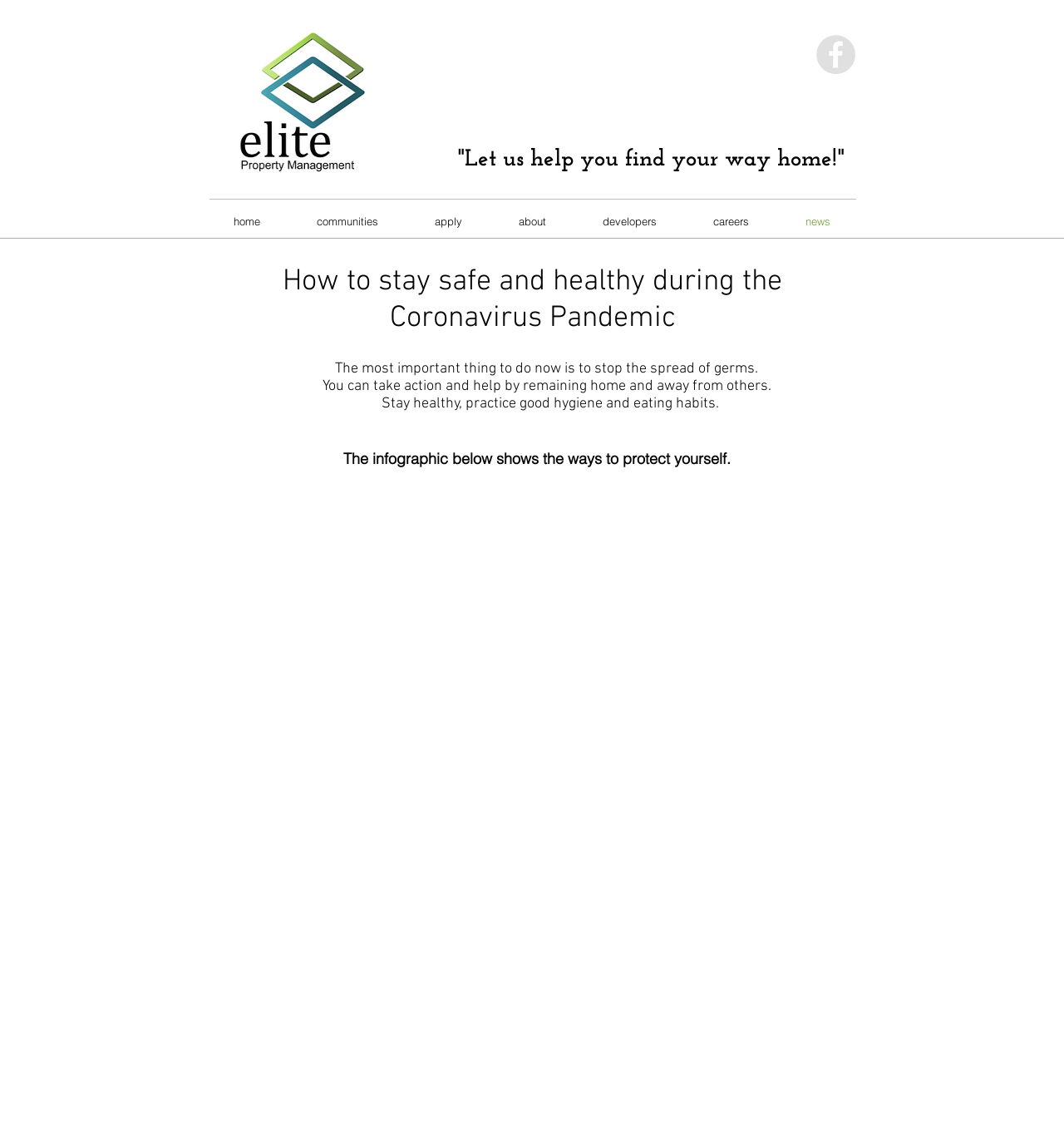Provide the bounding box coordinates of the HTML element this sentence describes: "aria-label="Facebook - Grey Circle"". The bounding box coordinates consist of four float numbers between 0 and 1, i.e., [left, top, right, bottom].

[0.767, 0.031, 0.804, 0.065]